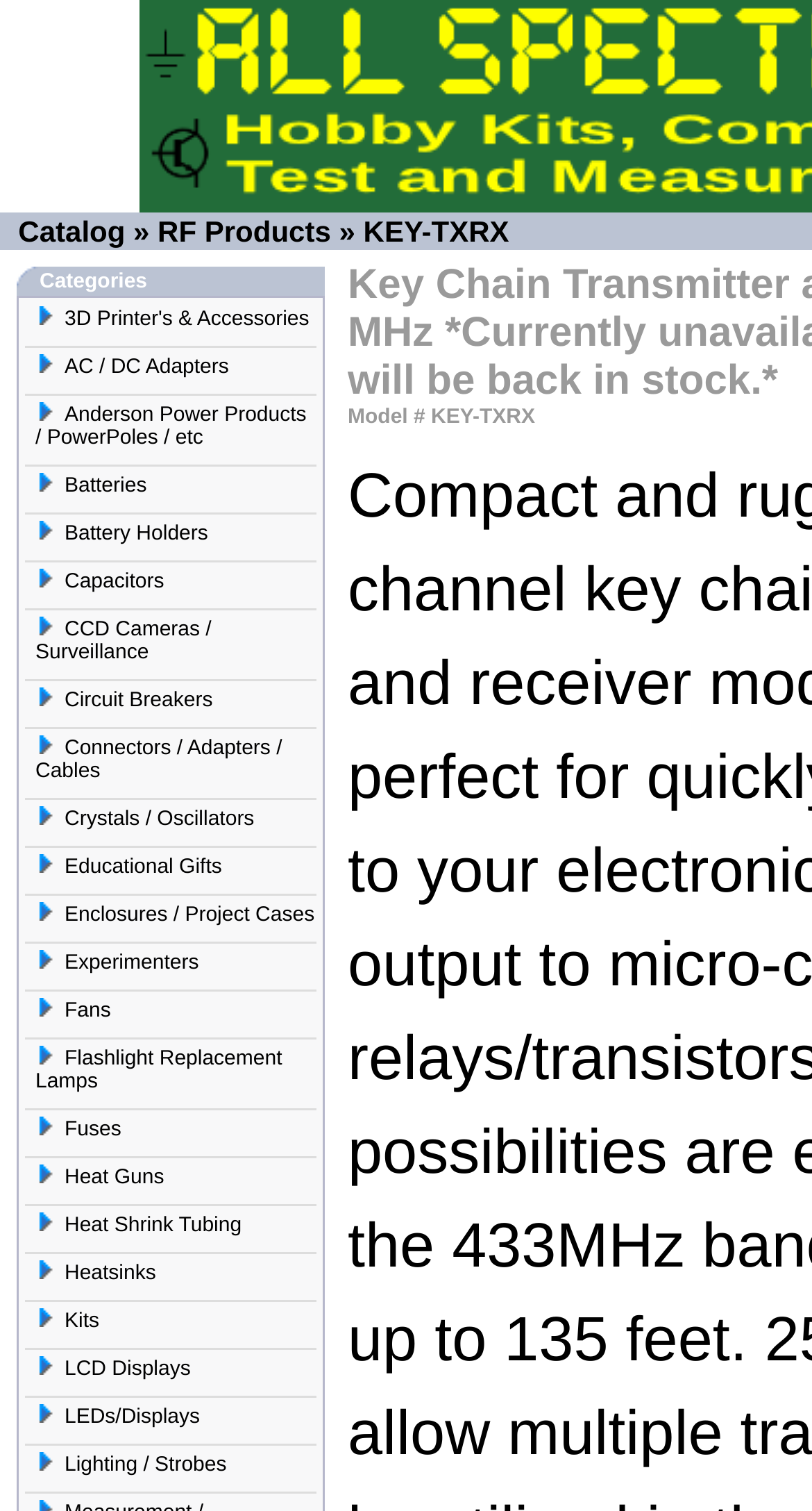Please give a short response to the question using one word or a phrase:
Is there a category for LEDs on the webpage?

Yes